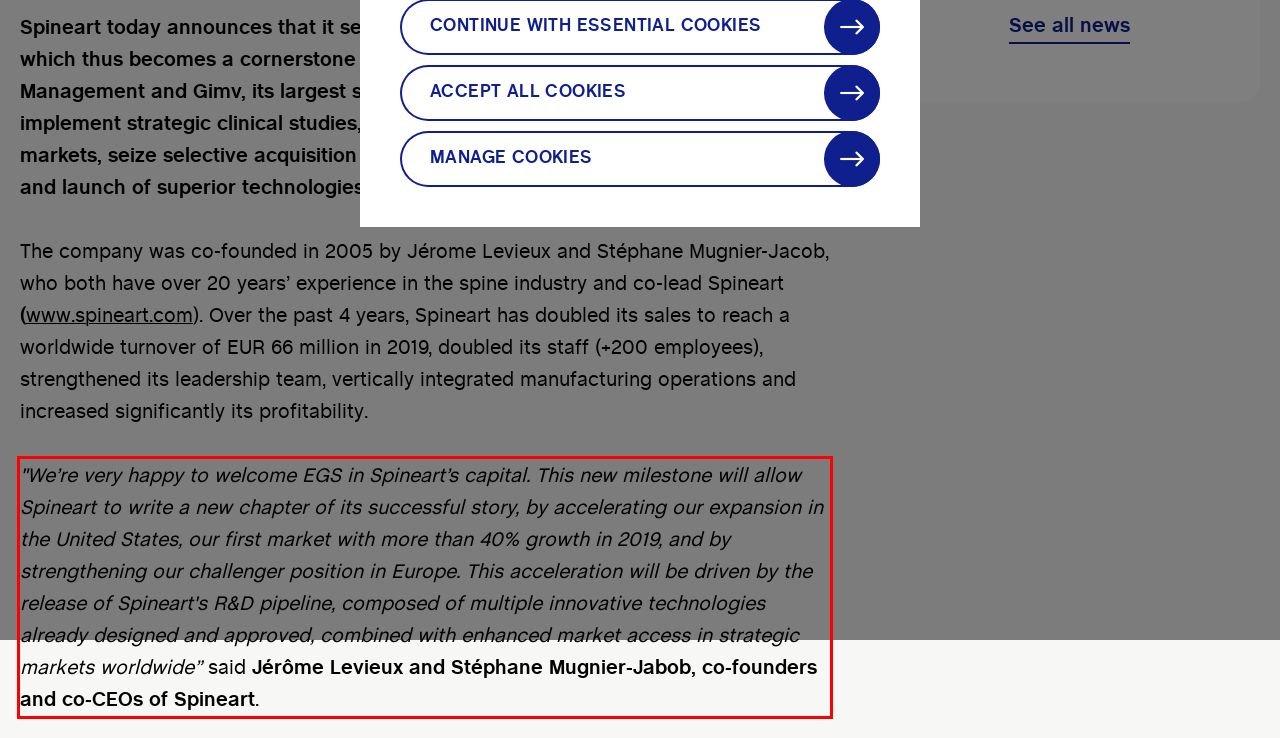Within the screenshot of the webpage, there is a red rectangle. Please recognize and generate the text content inside this red bounding box.

"We’re very happy to welcome EGS in Spineart’s capital. This new milestone will allow Spineart to write a new chapter of its successful story, by accelerating our expansion in the United States, our first market with more than 40% growth in 2019, and by strengthening our challenger position in Europe. This acceleration will be driven by the release of Spineart's R&D pipeline, composed of multiple innovative technologies already designed and approved, combined with enhanced market access in strategic markets worldwide” said Jérôme Levieux and Stéphane Mugnier-Jabob, co-founders and co-CEOs of Spineart.